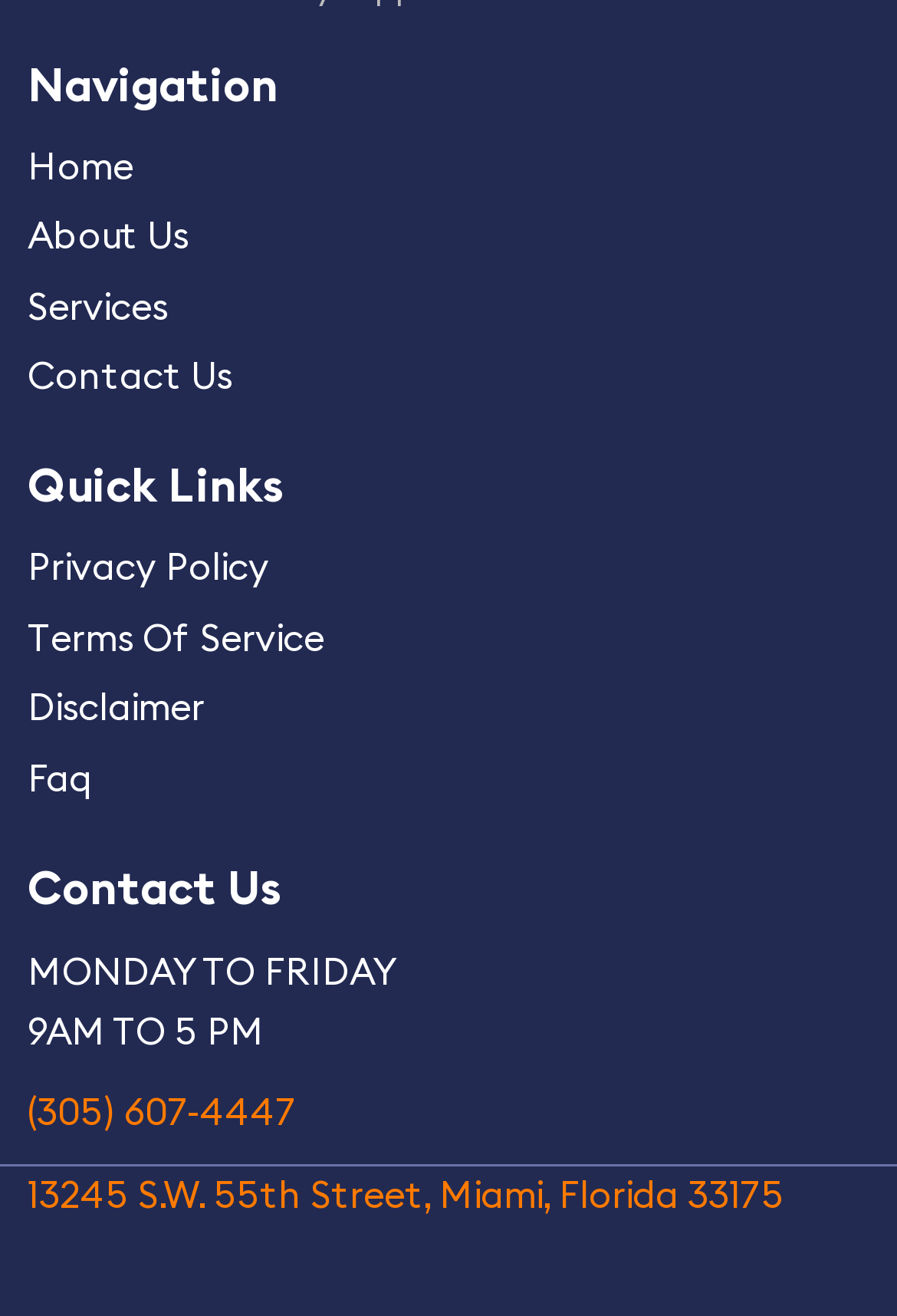Find the bounding box coordinates of the clickable area required to complete the following action: "go to home page".

[0.031, 0.106, 0.149, 0.146]